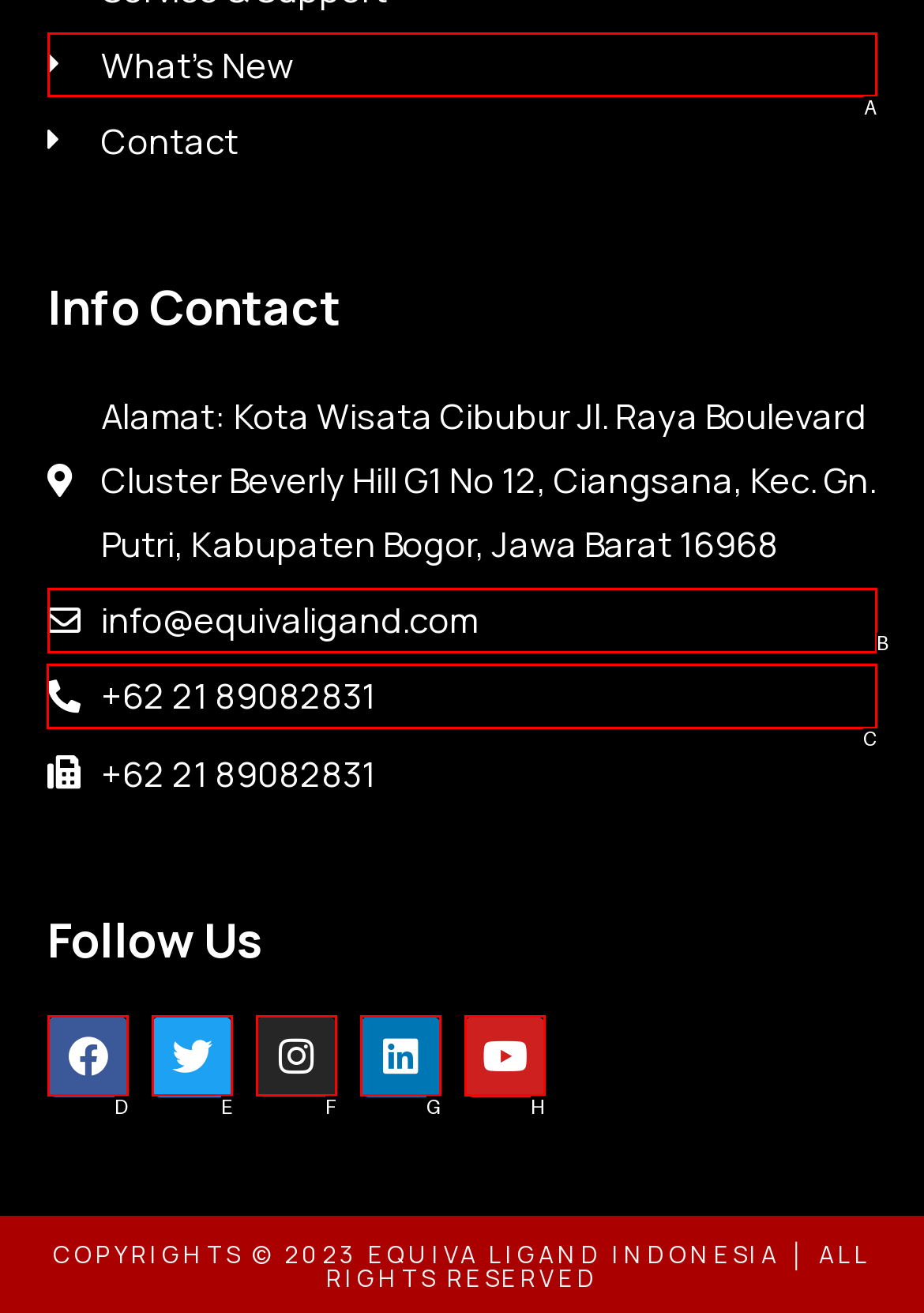Determine which HTML element should be clicked to carry out the following task: Call +62 21 89082831 Respond with the letter of the appropriate option.

C